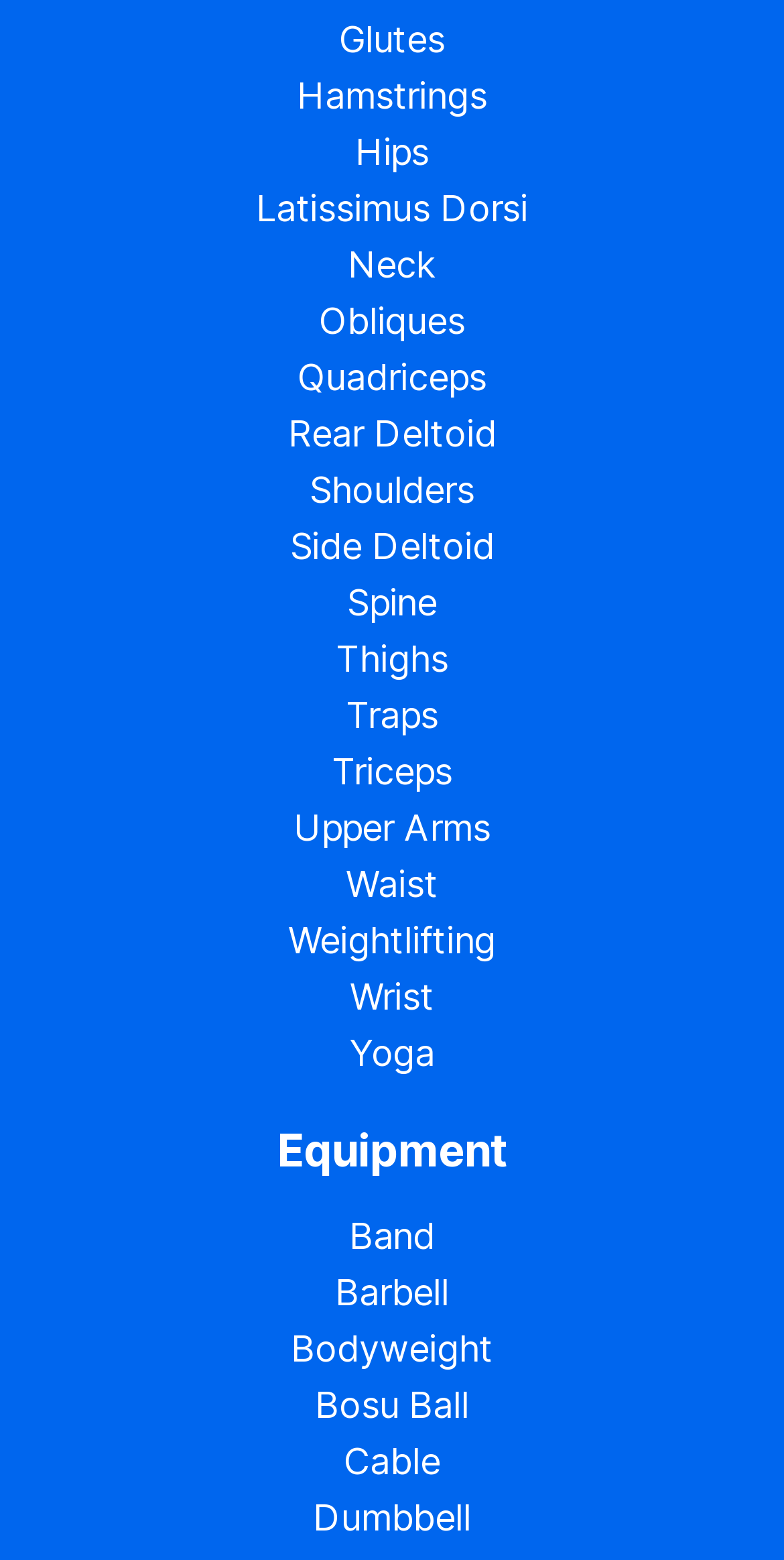For the following element description, predict the bounding box coordinates in the format (top-left x, top-left y, bottom-right x, bottom-right y). All values should be floating point numbers between 0 and 1. Description: Band

[0.445, 0.779, 0.555, 0.806]